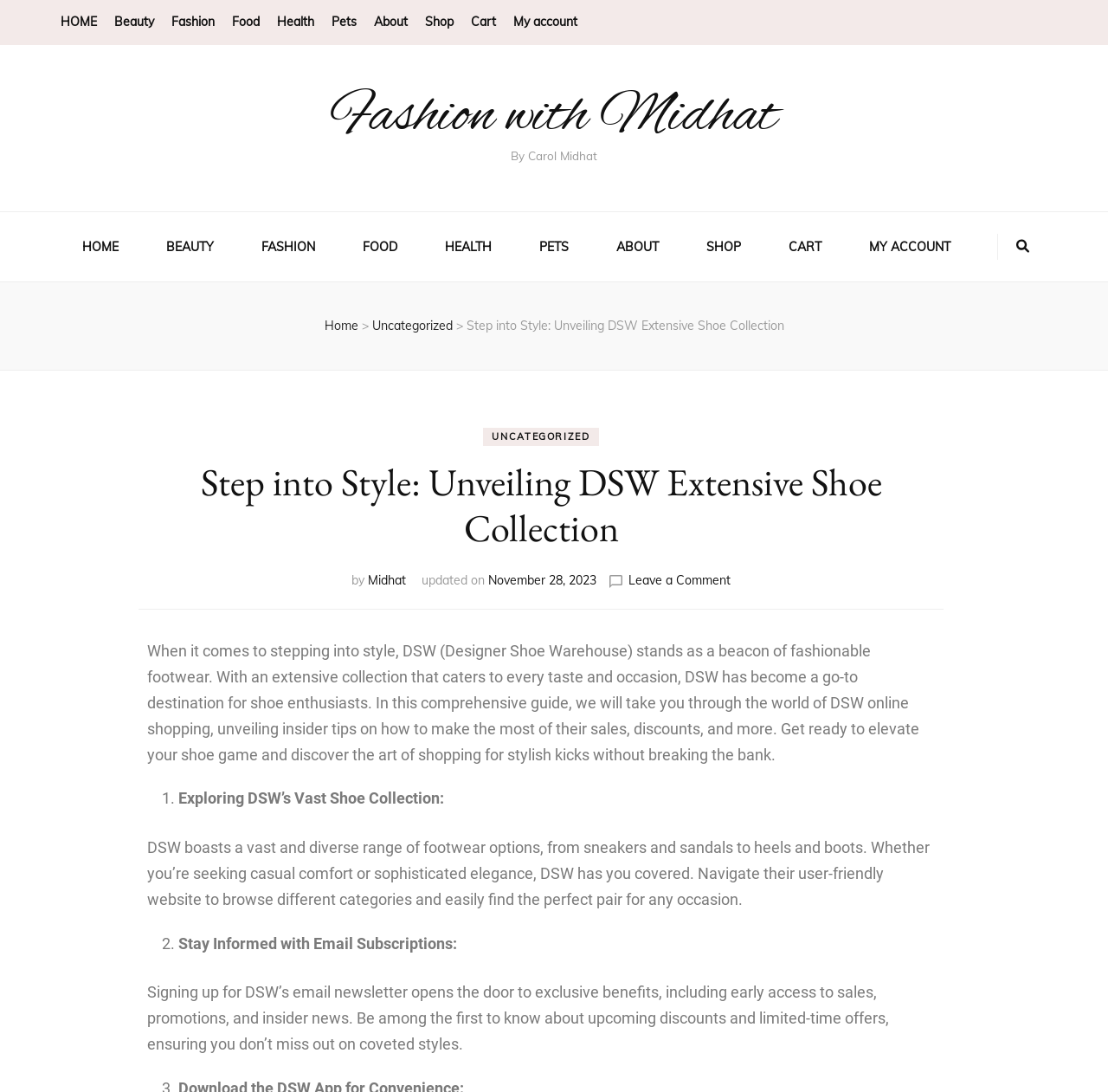Craft a detailed narrative of the webpage's structure and content.

This webpage is about fashion, specifically showcasing DSW's extensive shoe collection. At the top, there is a navigation menu with 9 links: HOME, Beauty, Fashion, Food, Health, Pets, About, Shop, and Cart. Below this menu, there is a secondary navigation menu with the same links, but in a different layout.

The main content of the page is an article titled "Step into Style: Unveiling DSW Extensive Shoe Collection" by Carol Midhat. The article is divided into sections, each with a numbered list marker. The first section, "Exploring DSW’s Vast Shoe Collection," describes the variety of footwear options available on DSW's website. The second section, "Stay Informed with Email Subscriptions," explains the benefits of signing up for DSW's email newsletter, including early access to sales and promotions.

Throughout the article, there are links to other related topics, such as "Uncategorized" and "Leave a Comment." There is also an image, but its content is not specified. At the bottom of the page, there is a search toggle button.

The overall layout of the page is organized, with clear headings and concise text. The use of links and menus makes it easy to navigate to other related topics or sections of the website.